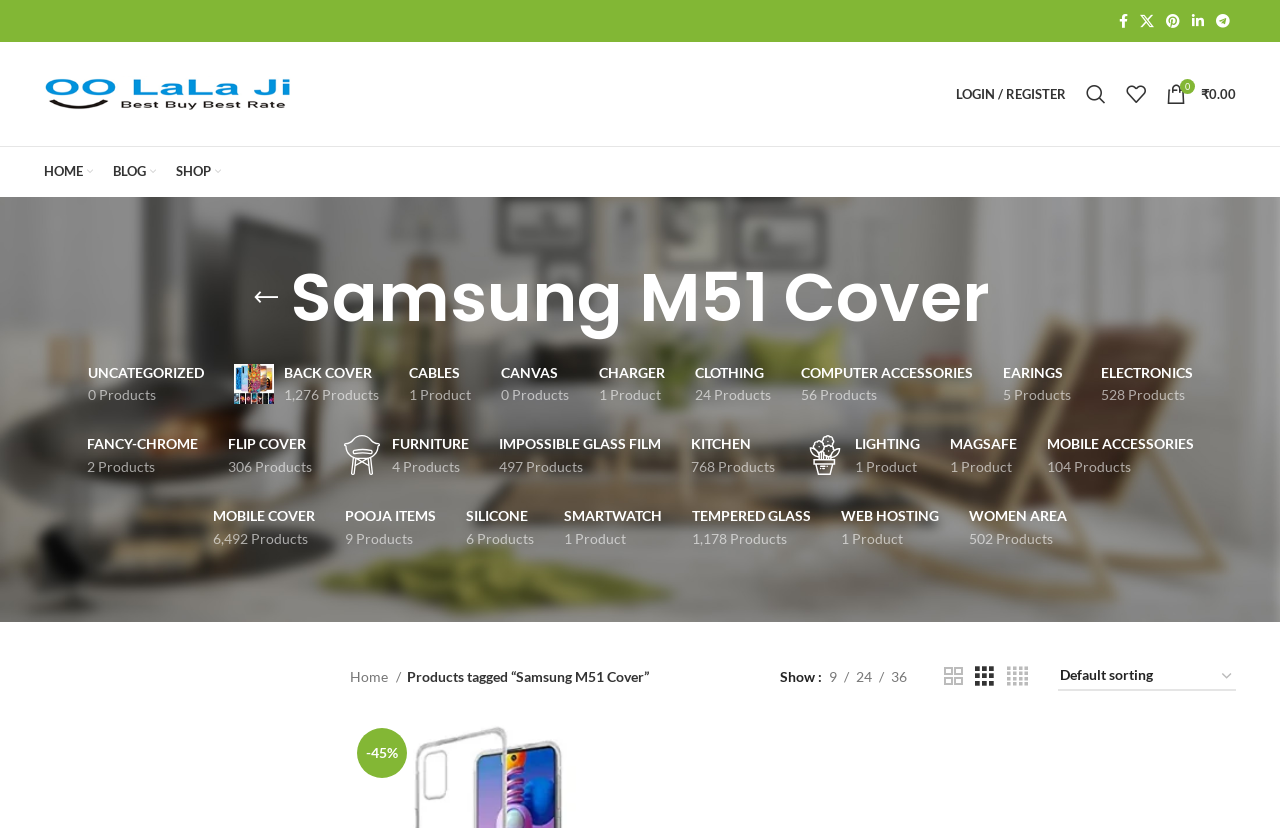How many products are there in the 'CLOTHING' category?
Look at the image and respond with a single word or a short phrase.

24